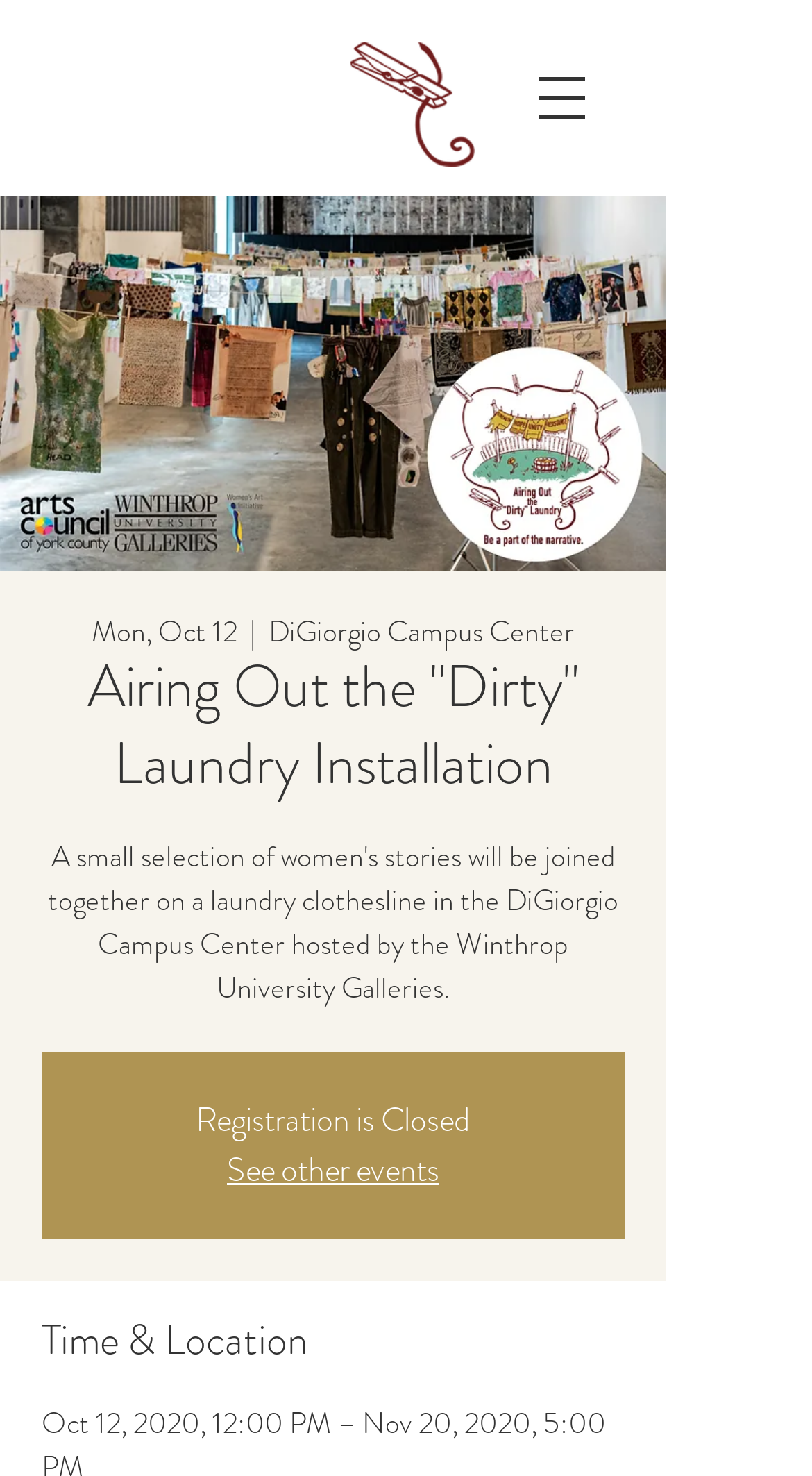Is the event registration open?
Please answer the question with a single word or phrase, referencing the image.

No